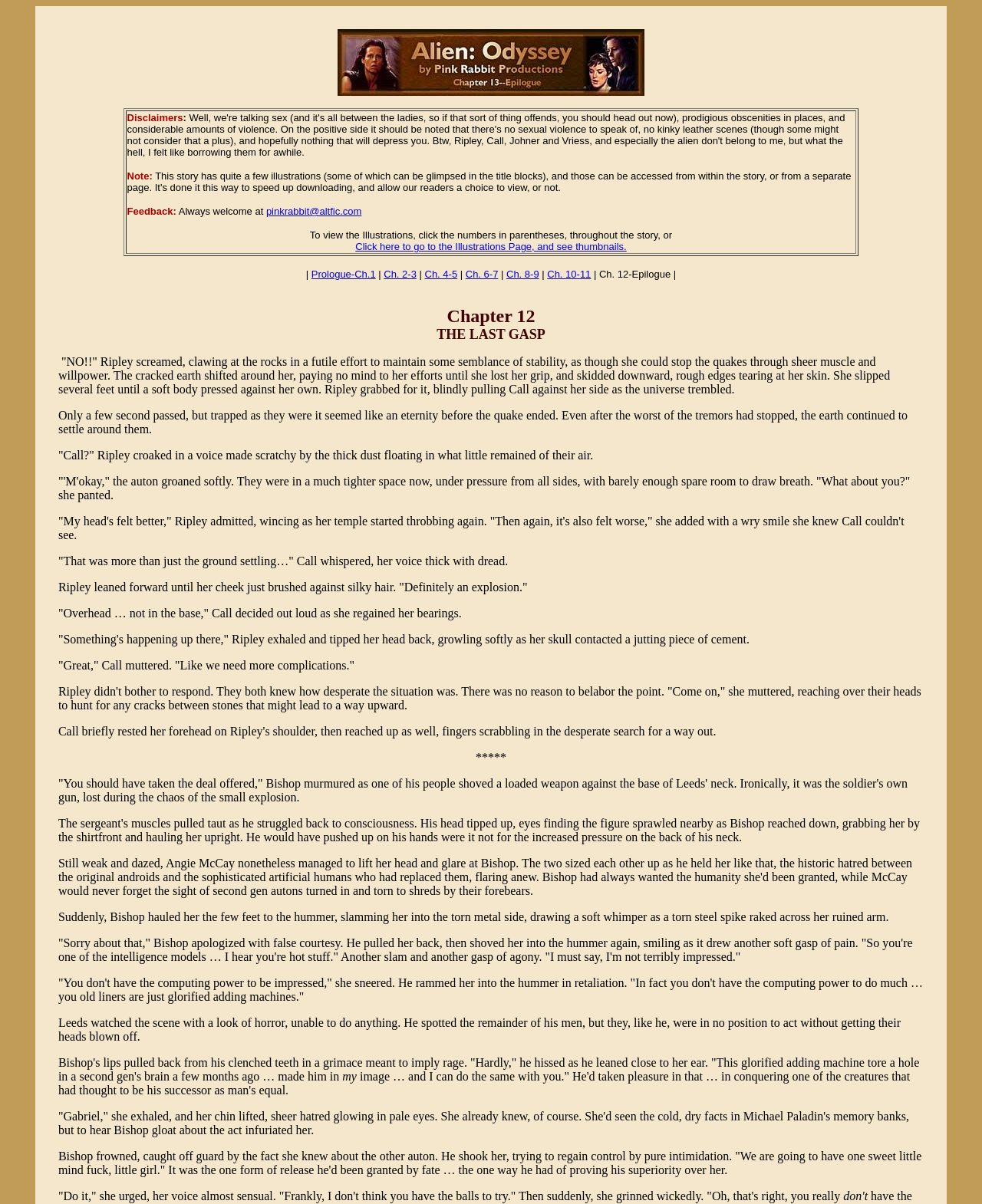Please locate the bounding box coordinates of the region I need to click to follow this instruction: "Click the link to view the Illustrations Page".

[0.362, 0.2, 0.638, 0.21]